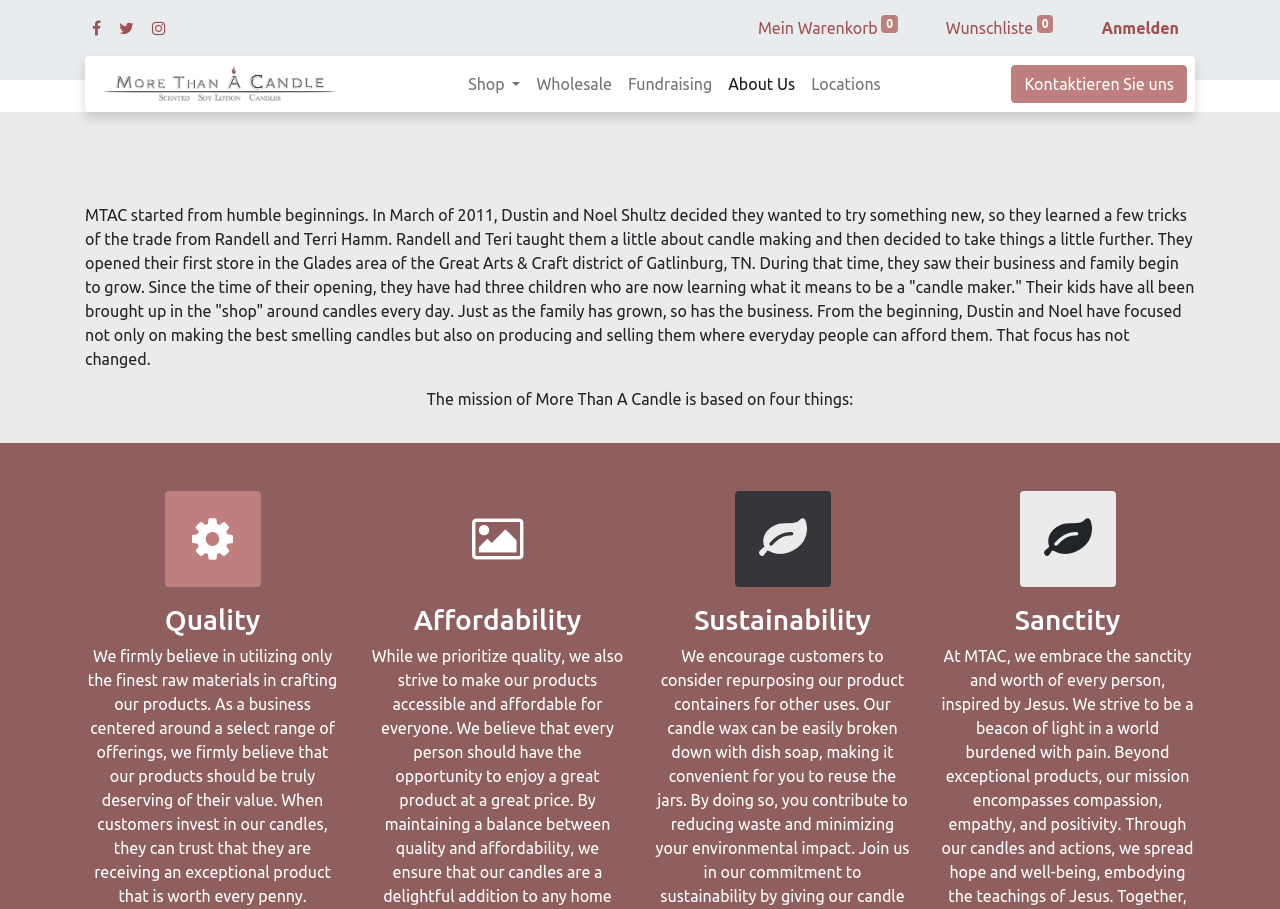Determine the bounding box coordinates of the element that should be clicked to execute the following command: "Go to the wholesale page".

[0.413, 0.07, 0.484, 0.114]